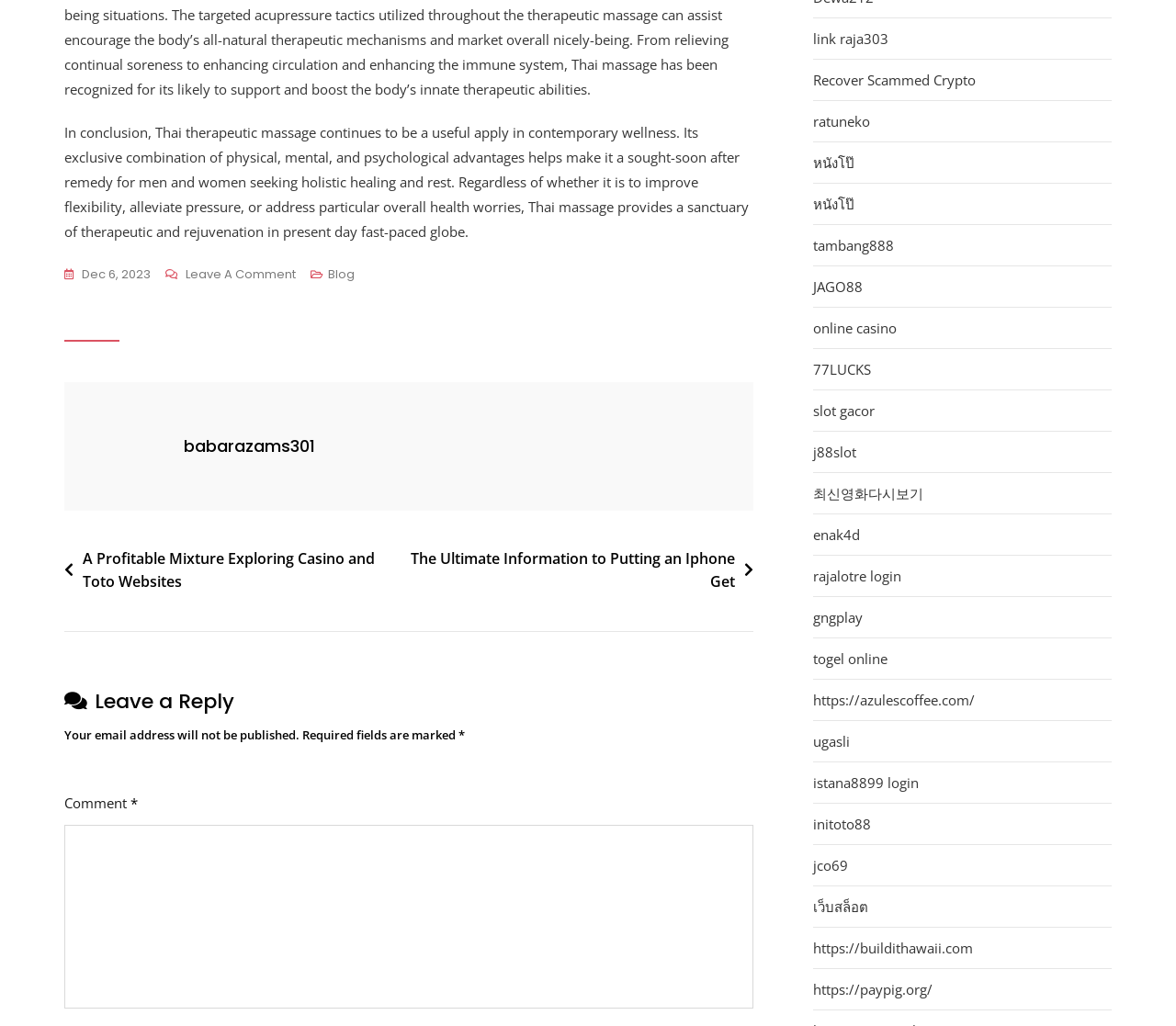What is the purpose of the section below the main text?
Provide a detailed answer to the question using information from the image.

The section below the main text contains a heading 'Leave a Reply', a static text 'Your email address will not be published.', and a textbox for commenting, indicating that this section is for users to leave comments or replies.